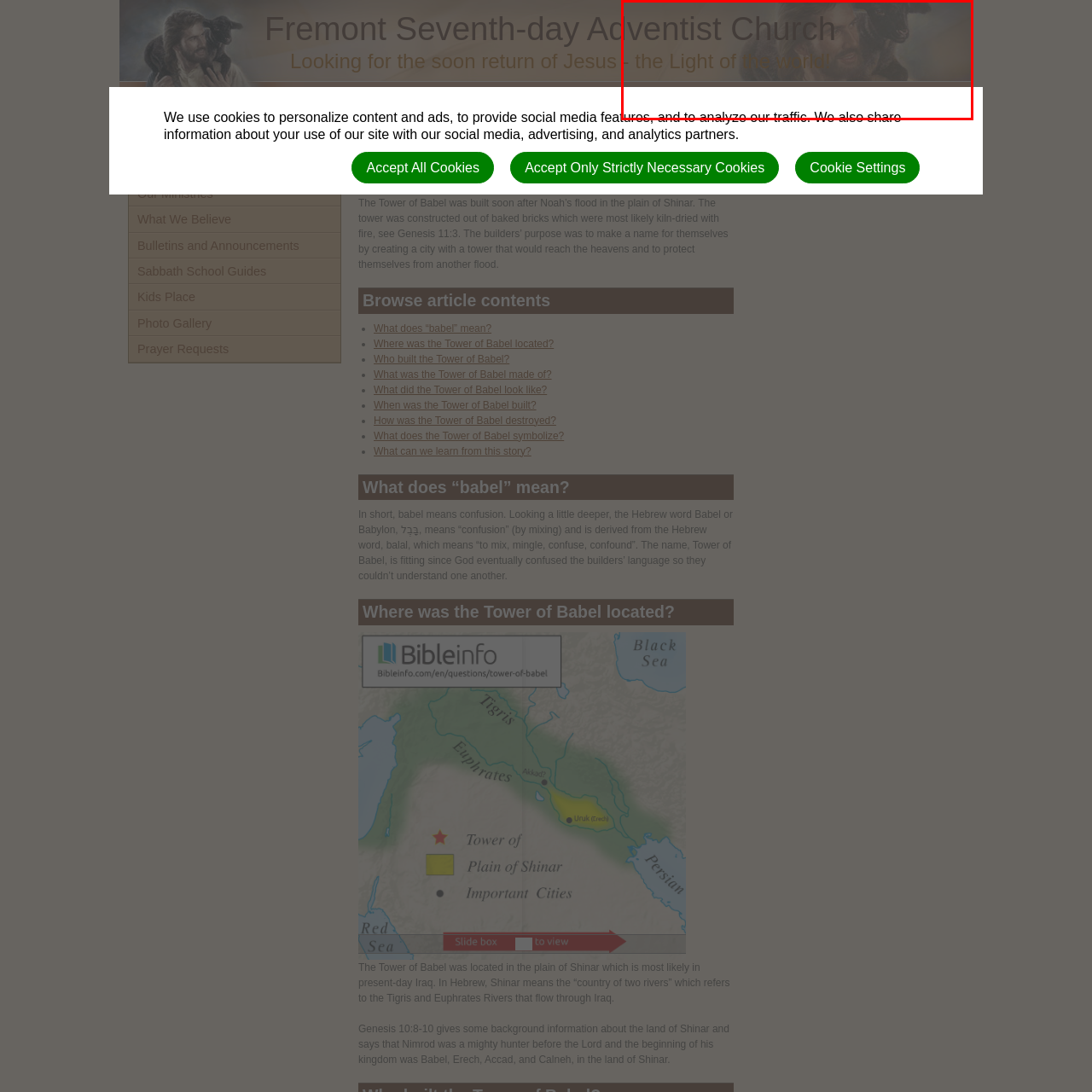What is the purpose of the design?
Examine the area marked by the red bounding box and respond with a one-word or short phrase answer.

To invite viewers